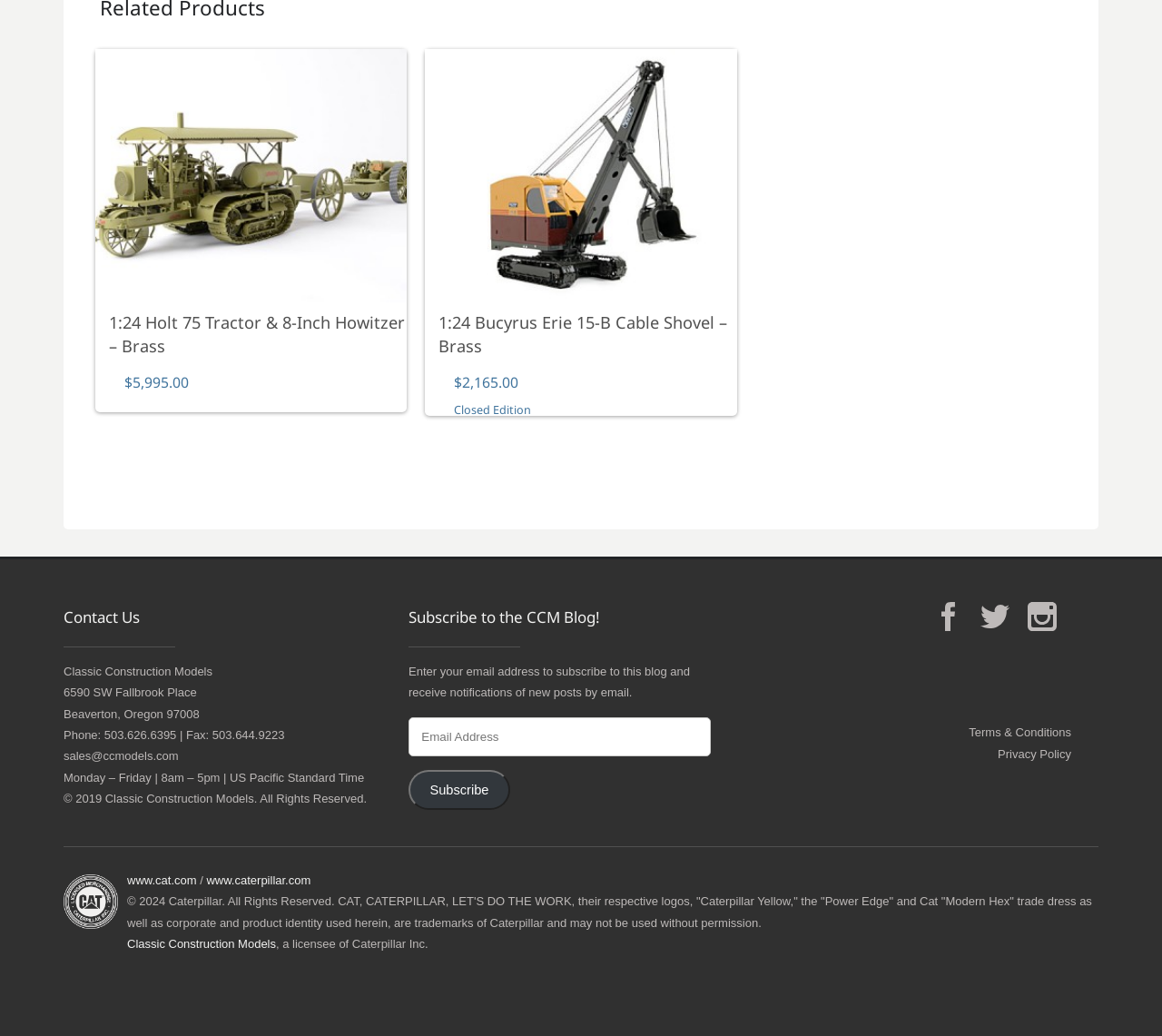Extract the bounding box coordinates for the UI element described as: "Customer Service".

None